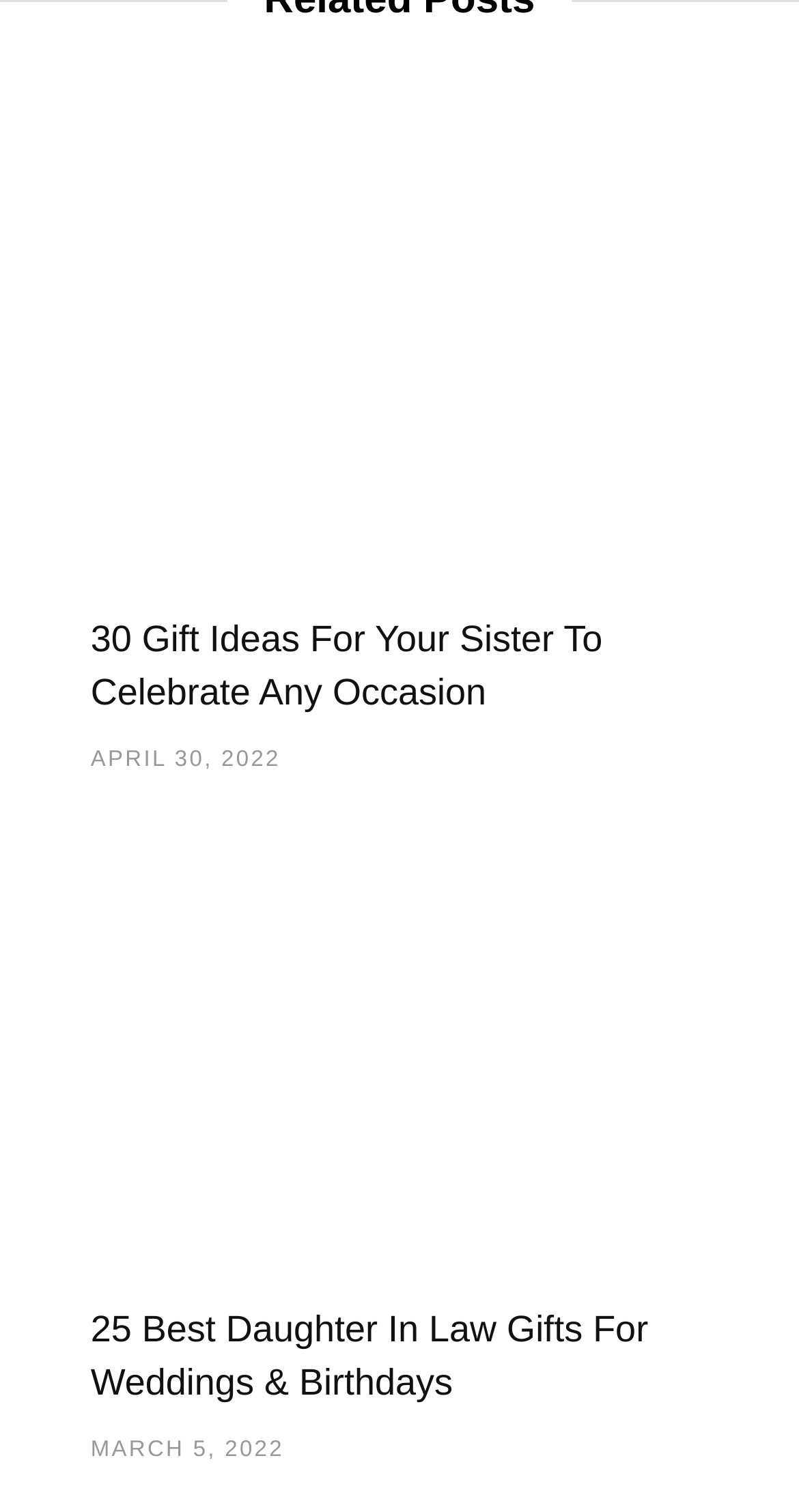How many gift ideas are listed on this page?
Based on the image, please offer an in-depth response to the question.

I counted the number of article sections on the webpage, and there are two. Each article section contains a heading that describes a list of gift ideas, so I concluded that there are two lists of gift ideas on this page.